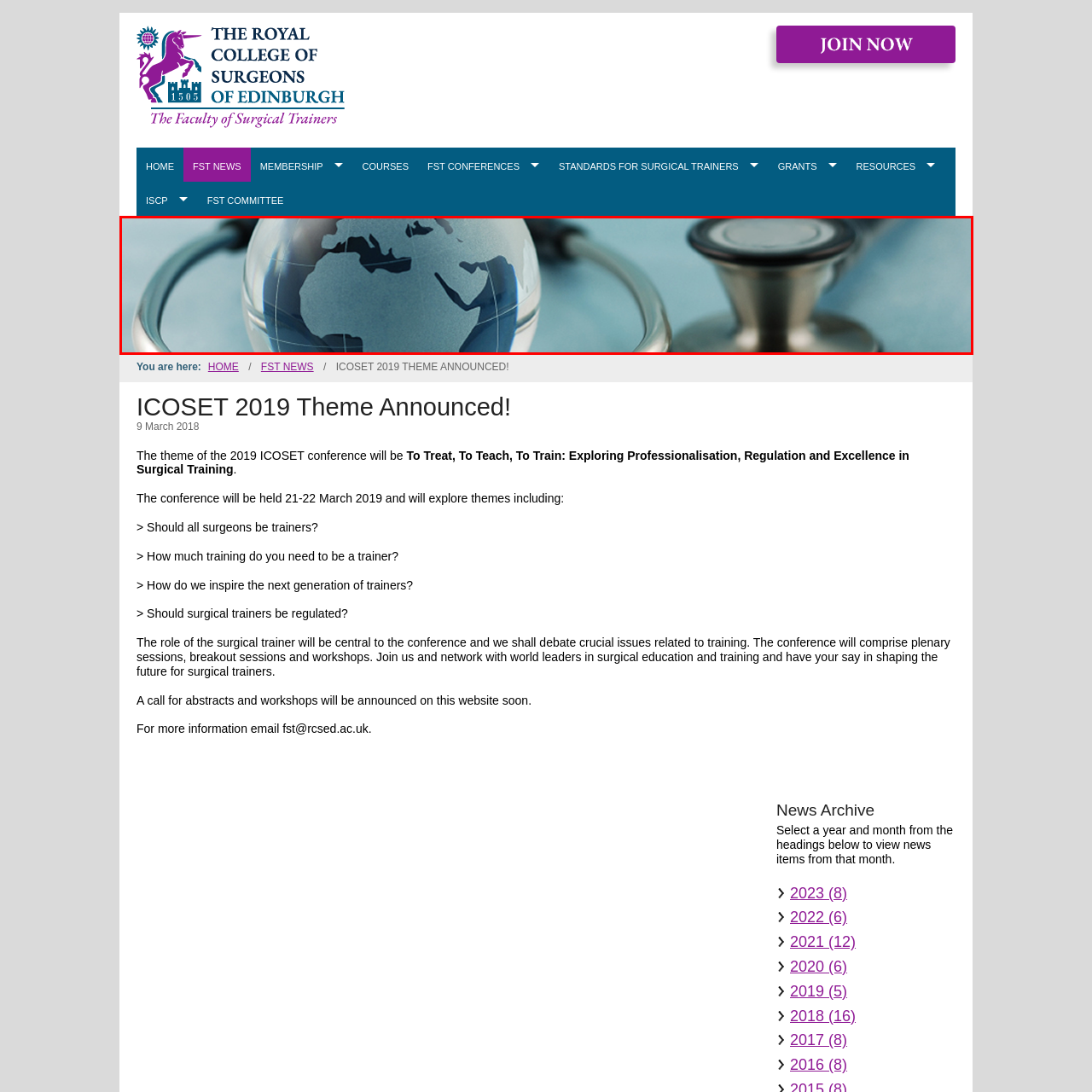What continent is predominantly showcased on the globe?
Observe the image inside the red bounding box and give a concise answer using a single word or phrase.

Africa